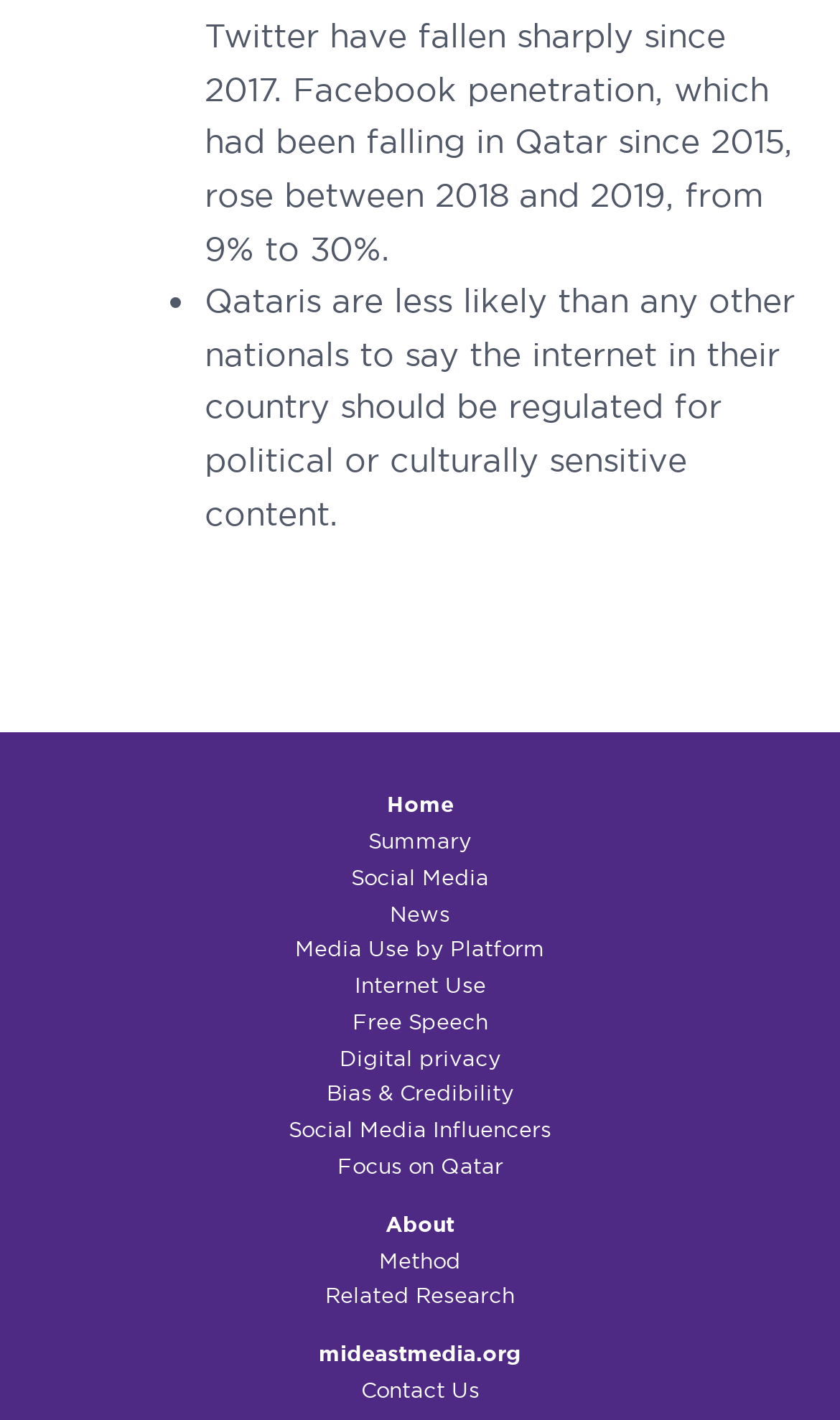Please find the bounding box coordinates of the element that must be clicked to perform the given instruction: "go to home page". The coordinates should be four float numbers from 0 to 1, i.e., [left, top, right, bottom].

[0.46, 0.56, 0.54, 0.575]